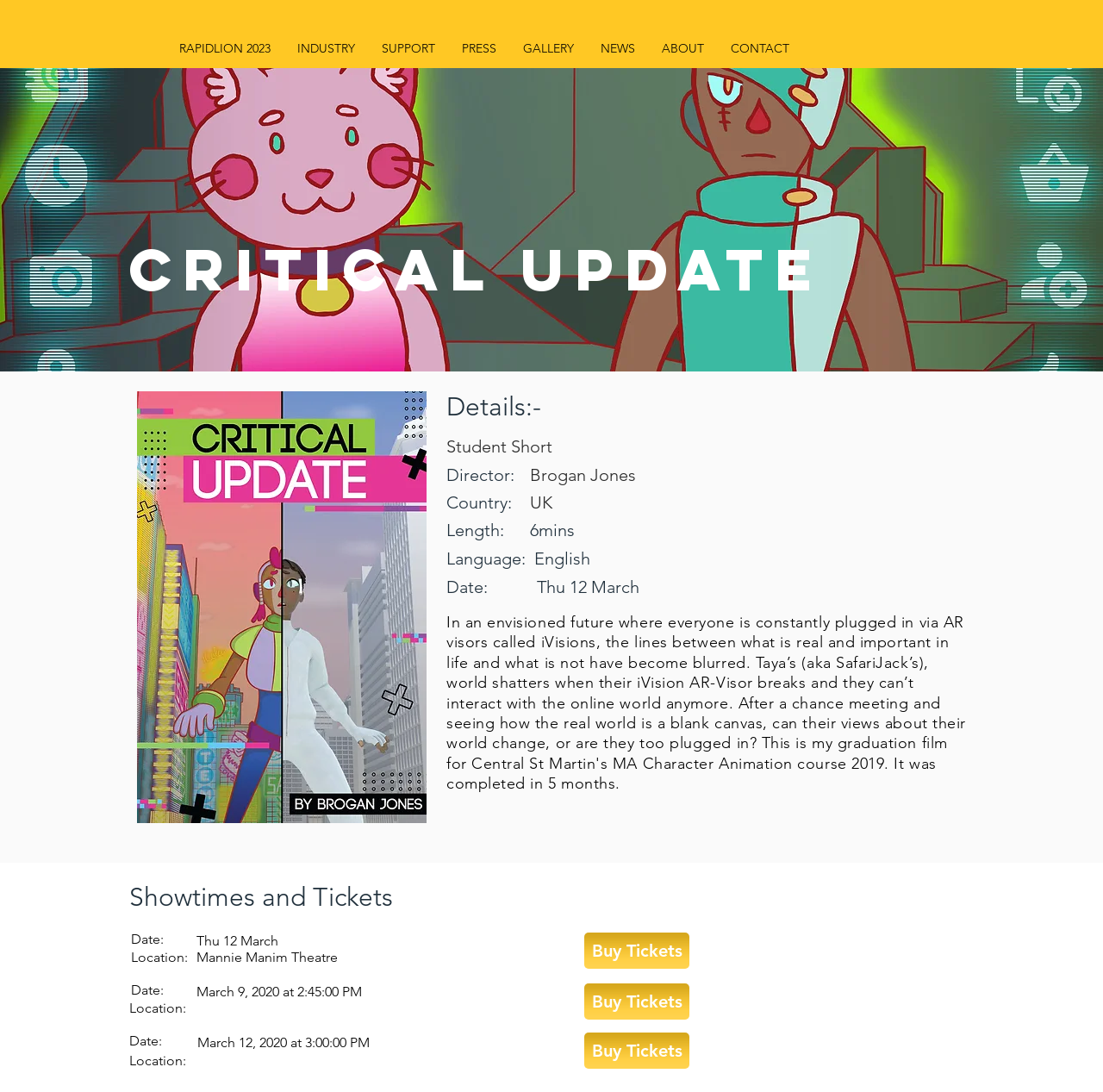Locate the bounding box coordinates of the clickable element to fulfill the following instruction: "View NEWS". Provide the coordinates as four float numbers between 0 and 1 in the format [left, top, right, bottom].

[0.532, 0.027, 0.588, 0.062]